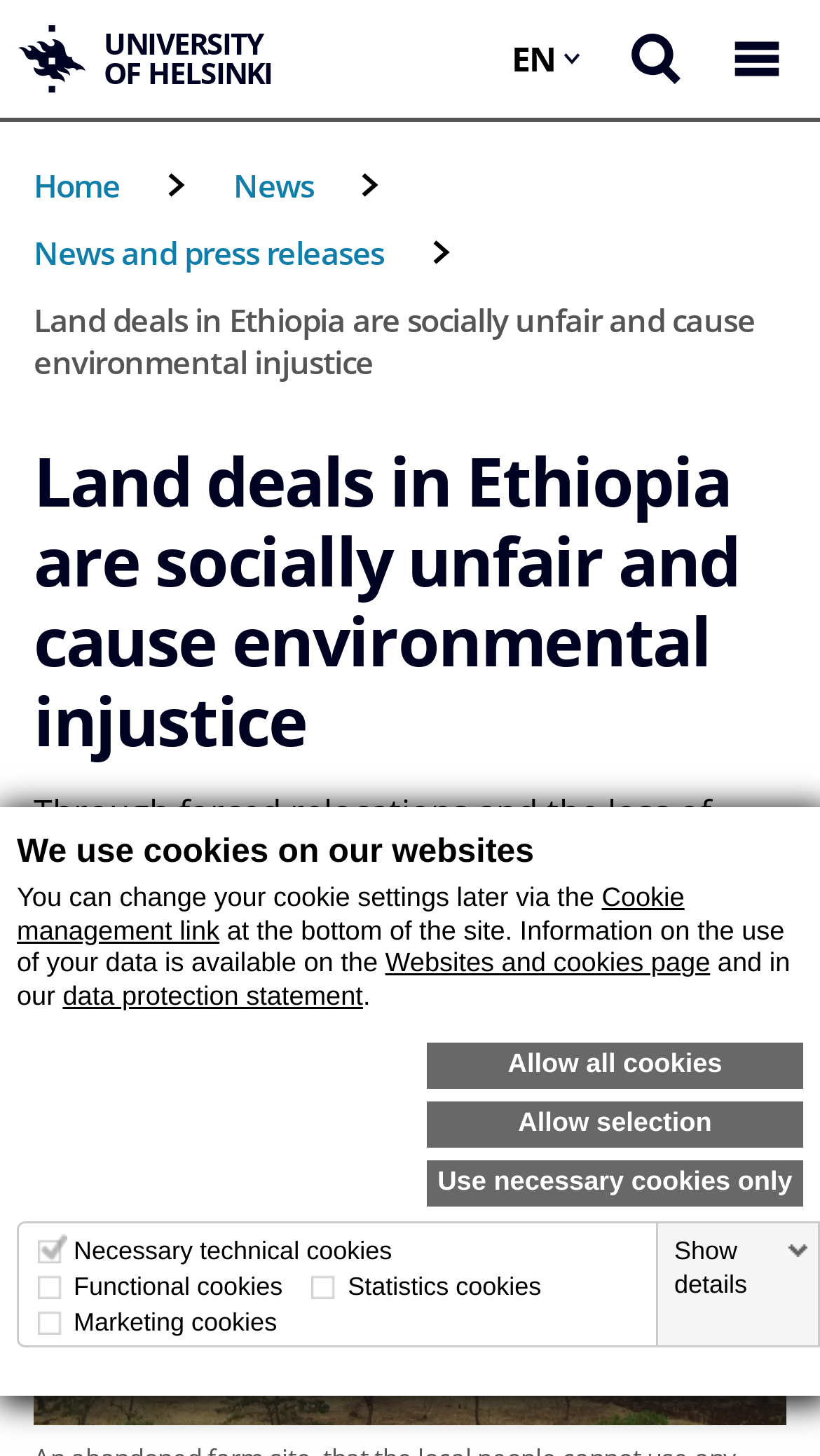Find the bounding box coordinates of the clickable element required to execute the following instruction: "Open the mobile menu". Provide the coordinates as four float numbers between 0 and 1, i.e., [left, top, right, bottom].

[0.867, 0.0, 0.979, 0.081]